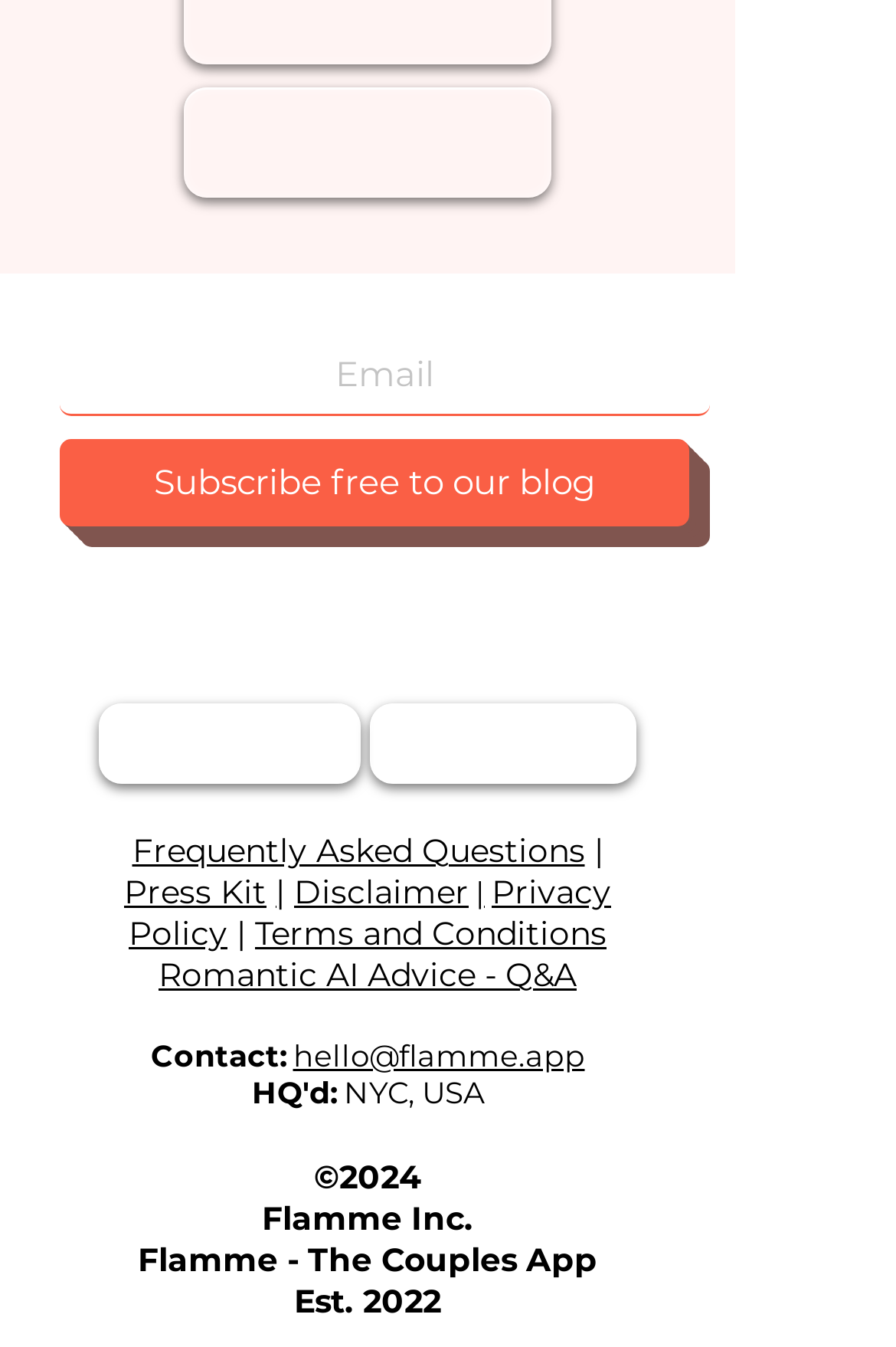Determine the bounding box coordinates of the UI element described below. Use the format (top-left x, top-left y, bottom-right x, bottom-right y) with floating point numbers between 0 and 1: | Privacy Policy

[0.144, 0.647, 0.682, 0.708]